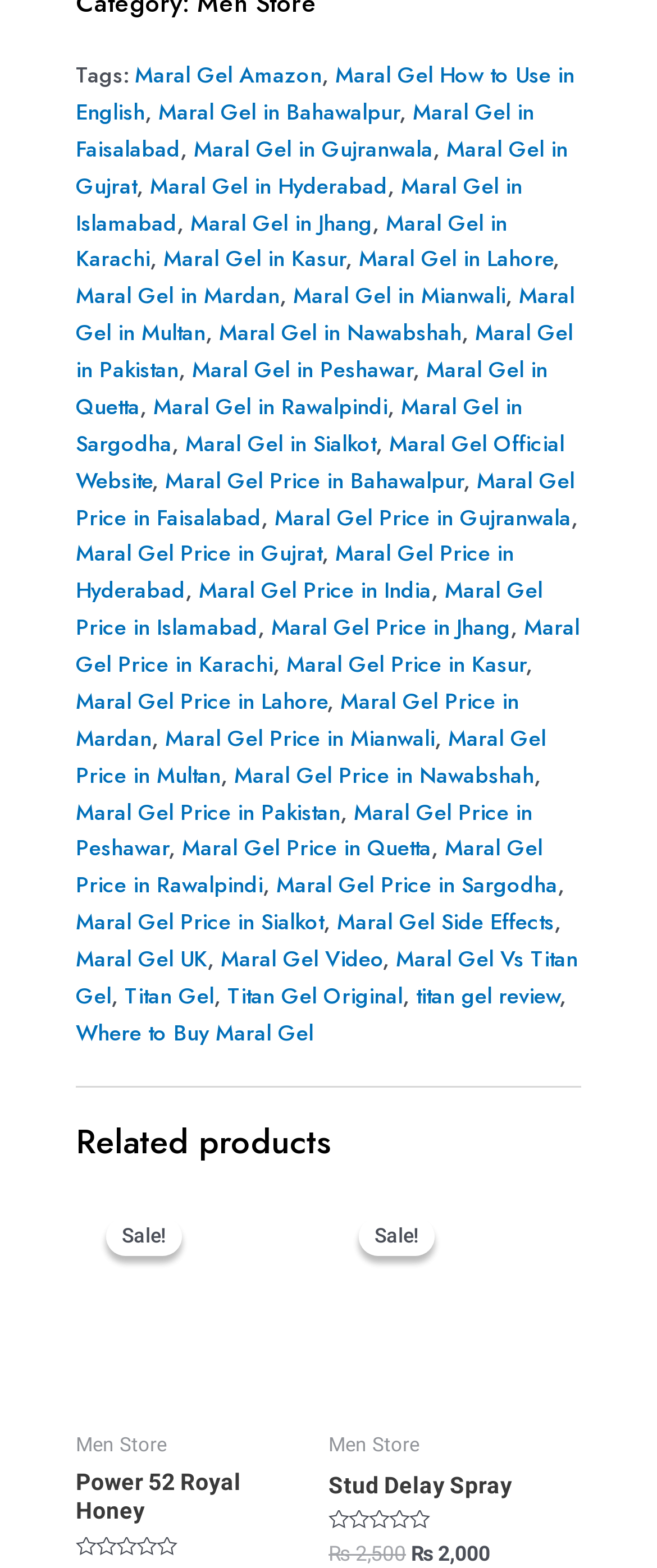Please answer the following question using a single word or phrase: 
Is there a discount on Power 52 Royal Honey?

Yes